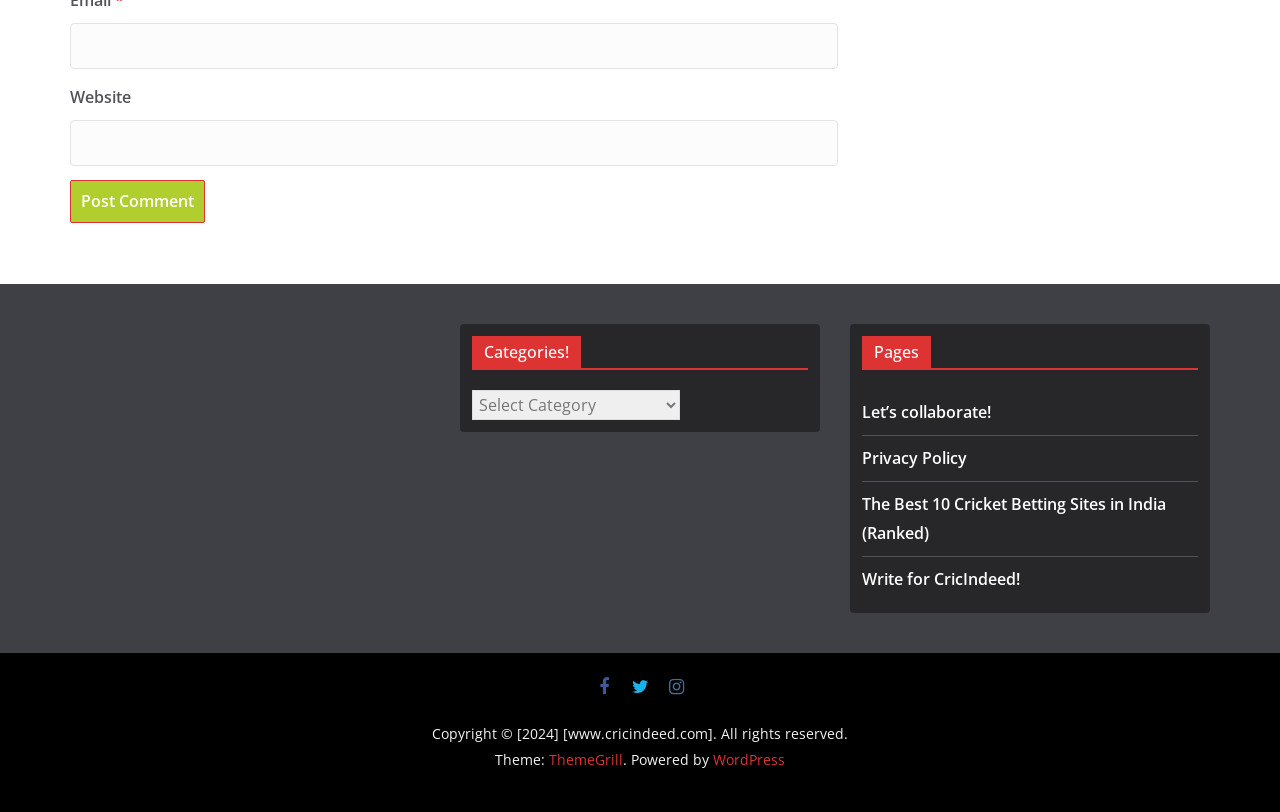What is the copyright information of the webpage?
Give a single word or phrase answer based on the content of the image.

2024 cricindeed.com